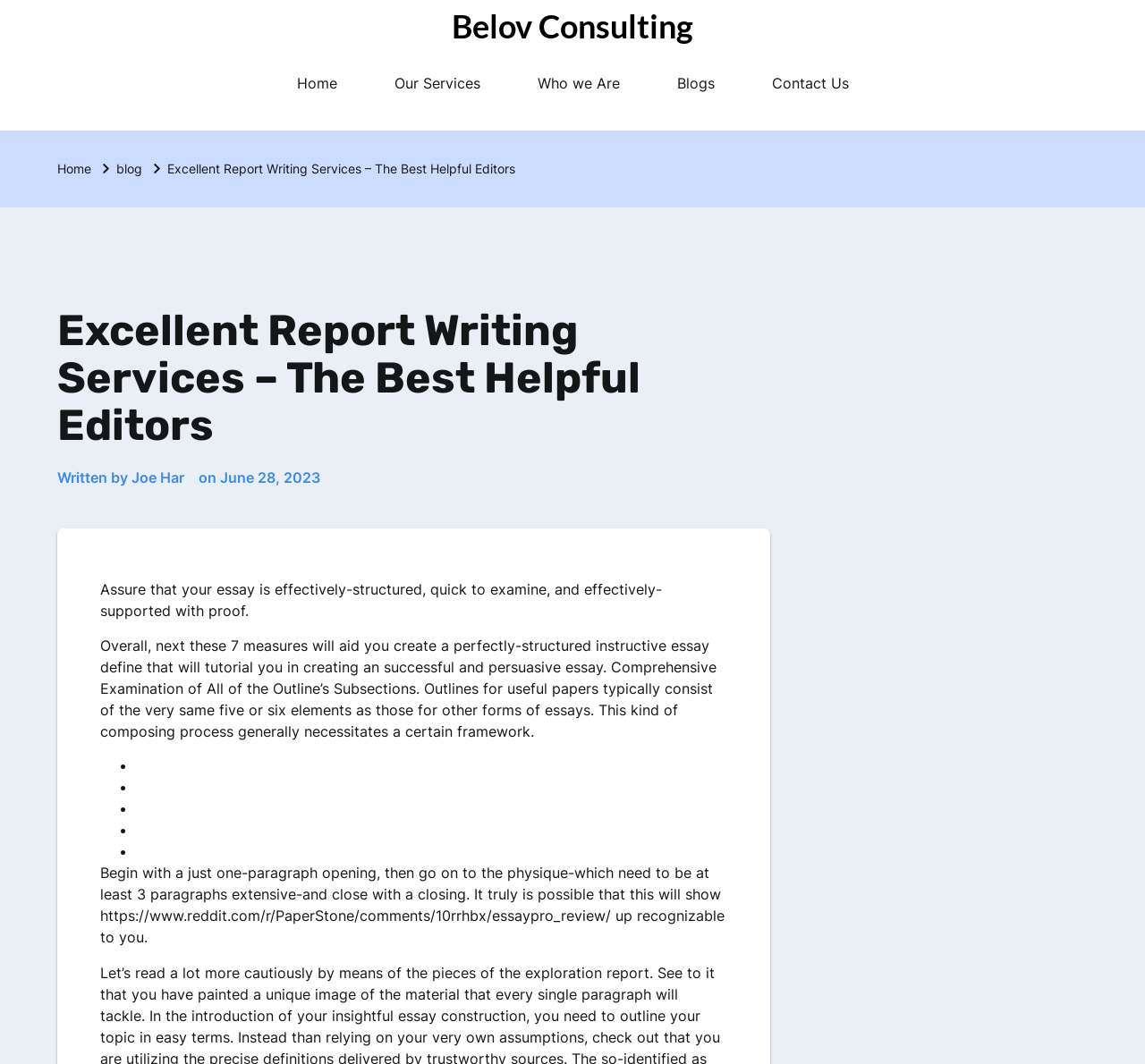Please predict the bounding box coordinates (top-left x, top-left y, bottom-right x, bottom-right y) for the UI element in the screenshot that fits the description: Blogs

[0.566, 0.058, 0.649, 0.097]